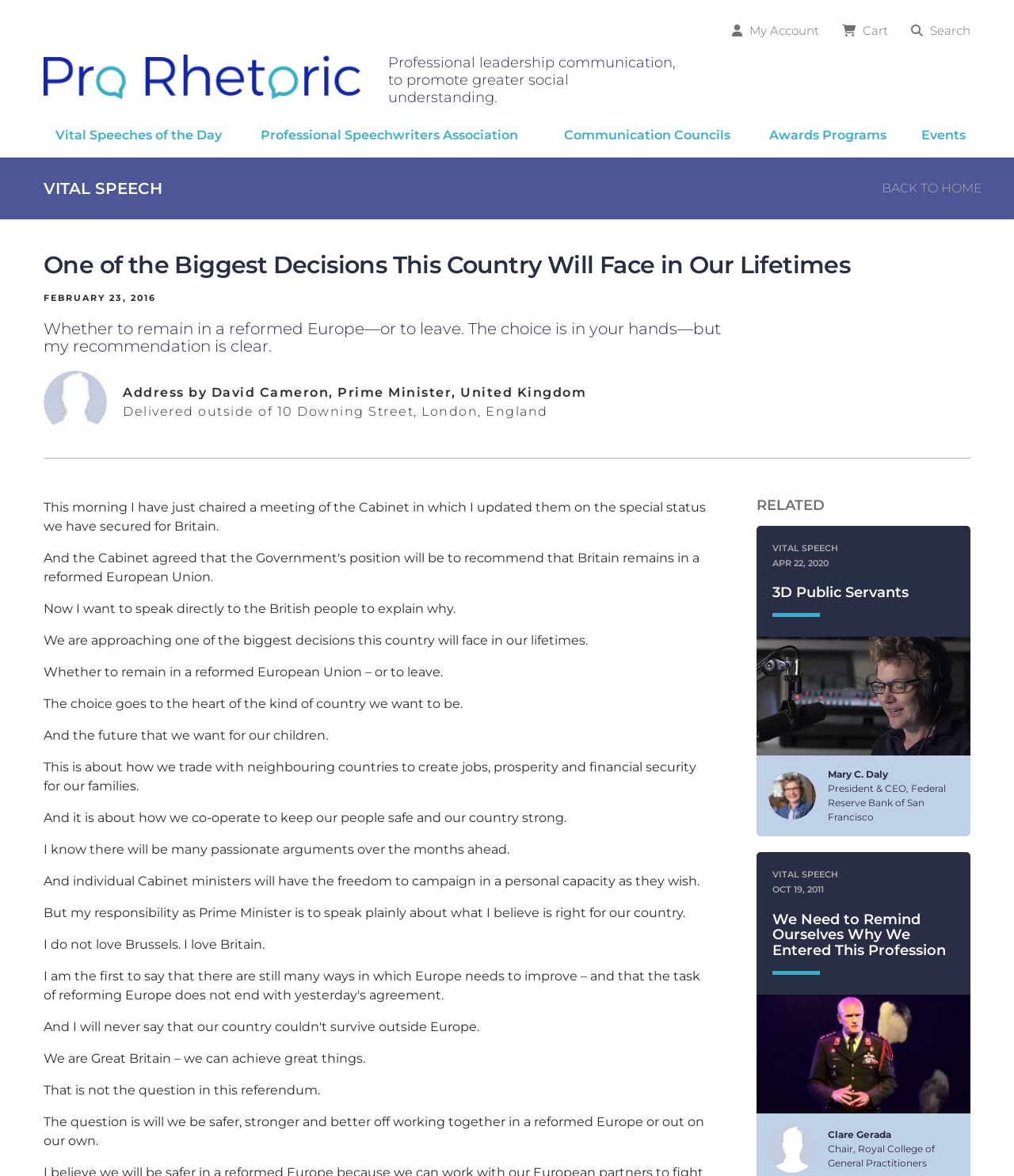Find and indicate the bounding box coordinates of the region you should select to follow the given instruction: "Search for a speech".

[0.917, 0.02, 0.957, 0.032]